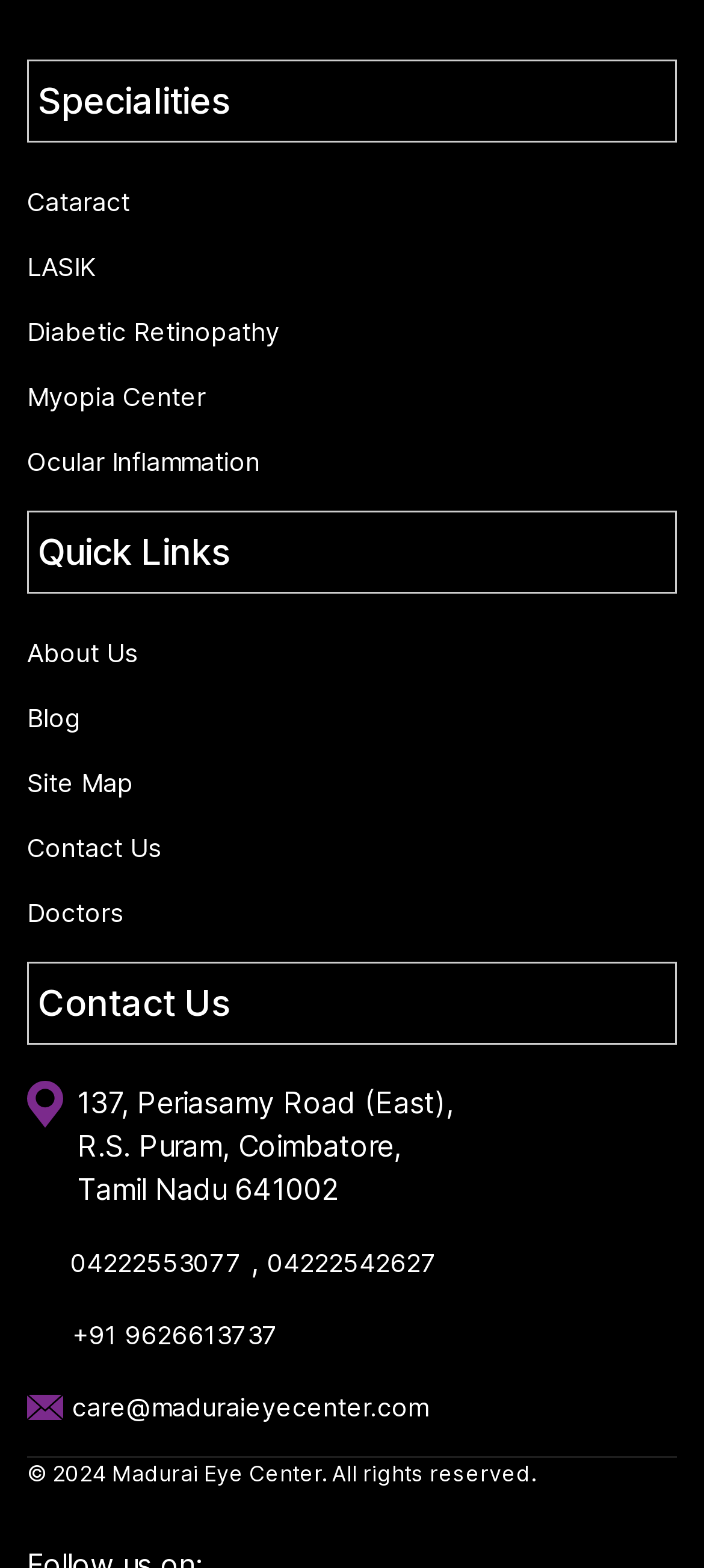Locate the bounding box coordinates of the clickable region necessary to complete the following instruction: "Click on 'Best Eye Treatment in Coimbatore'". Provide the coordinates in the format of four float numbers between 0 and 1, i.e., [left, top, right, bottom].

[0.782, 0.326, 0.864, 0.346]